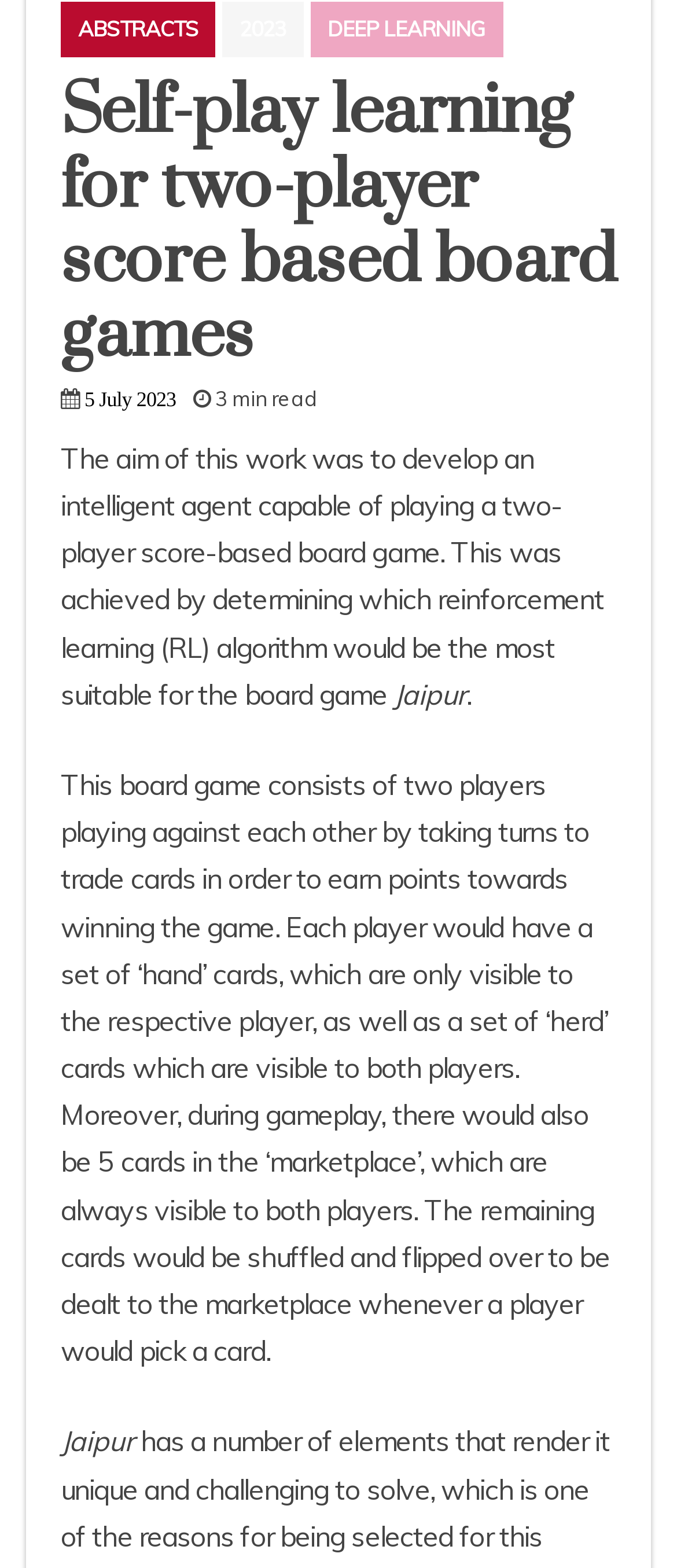Please determine the bounding box coordinates, formatted as (top-left x, top-left y, bottom-right x, bottom-right y), with all values as floating point numbers between 0 and 1. Identify the bounding box of the region described as: Abstracts

[0.09, 0.001, 0.319, 0.036]